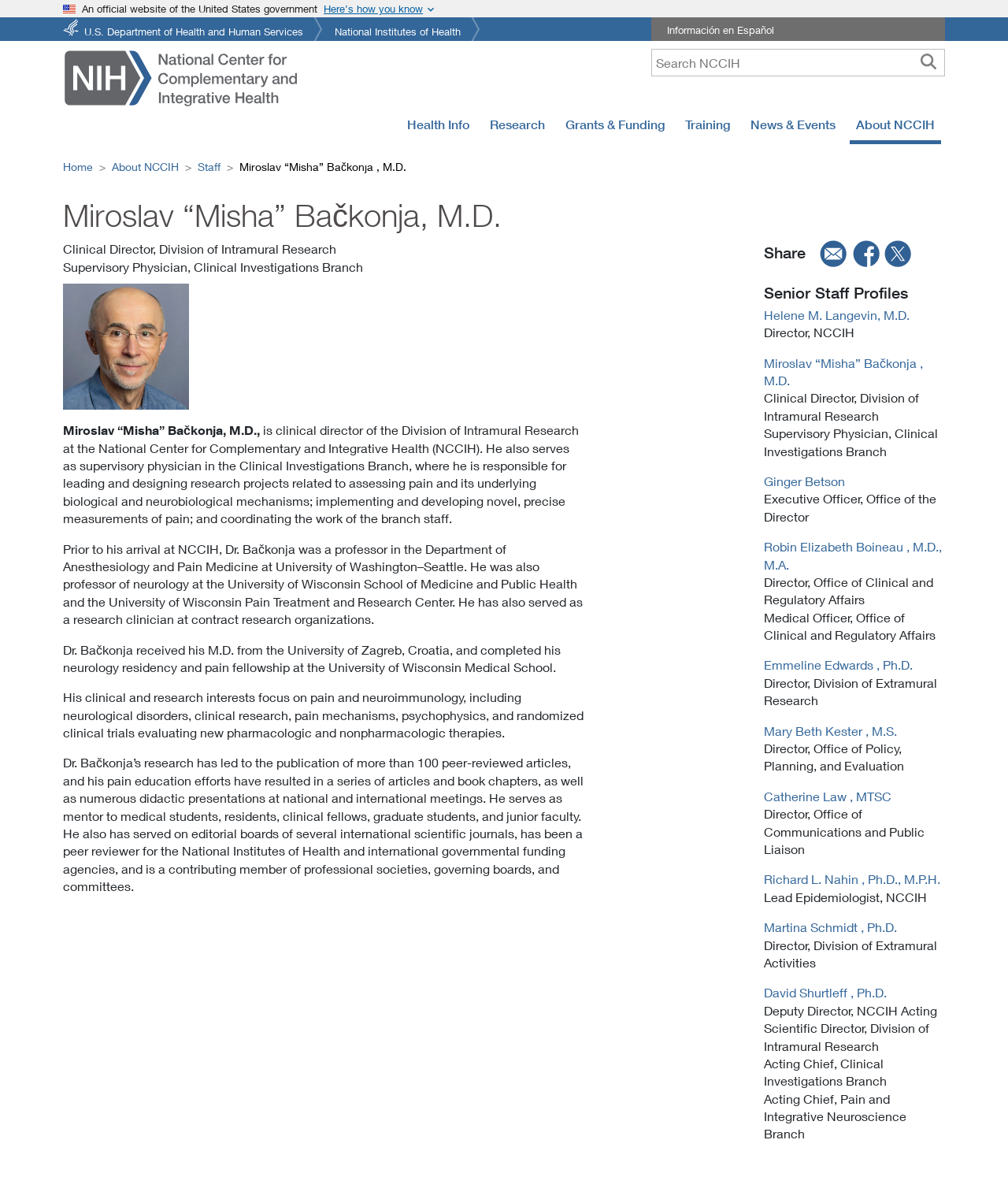Determine the bounding box coordinates of the element that should be clicked to execute the following command: "Search for something".

[0.646, 0.042, 0.937, 0.065]